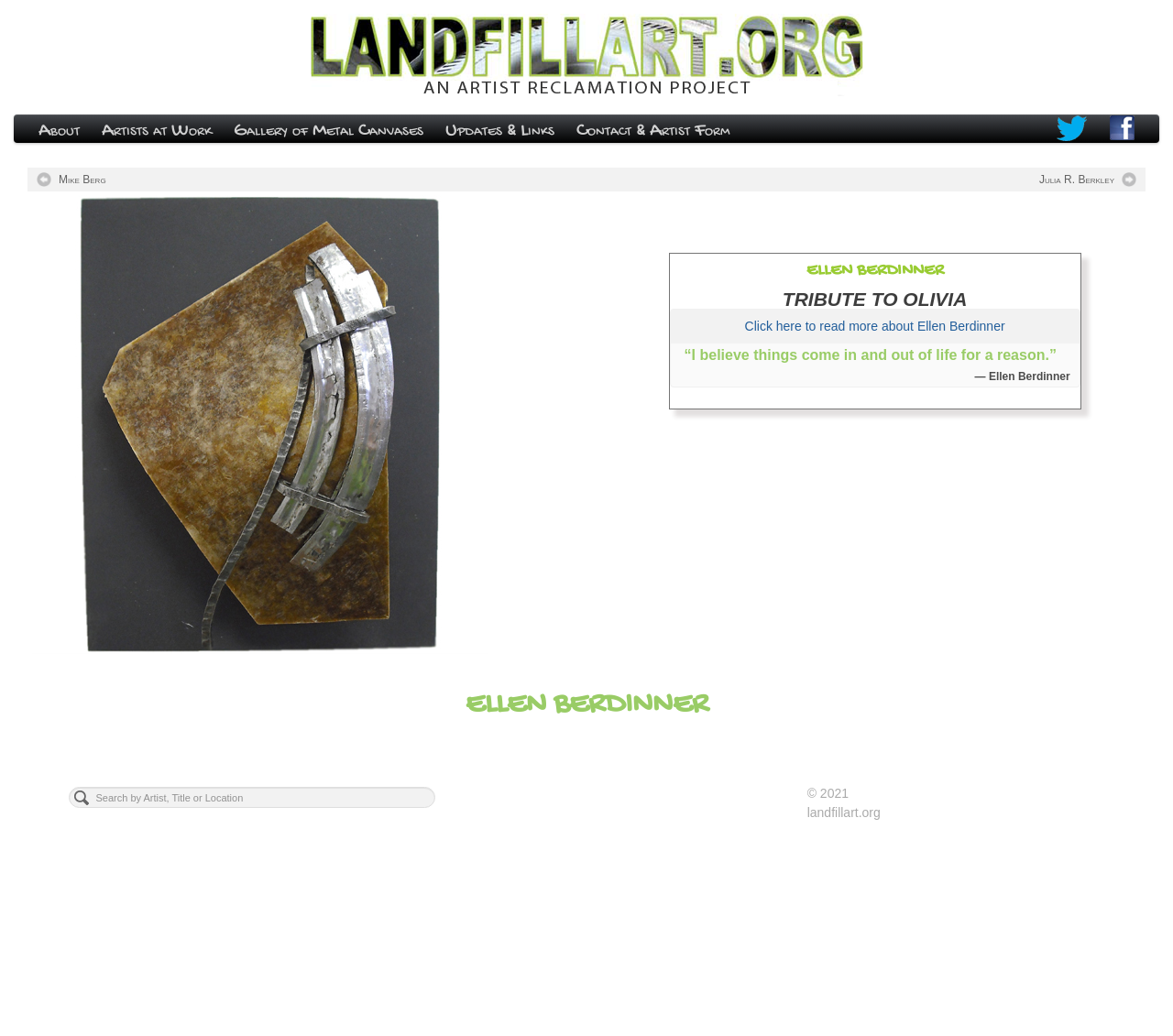What is the location of the sculptor?
Using the image as a reference, give a one-word or short phrase answer.

Poulsbo, Washington